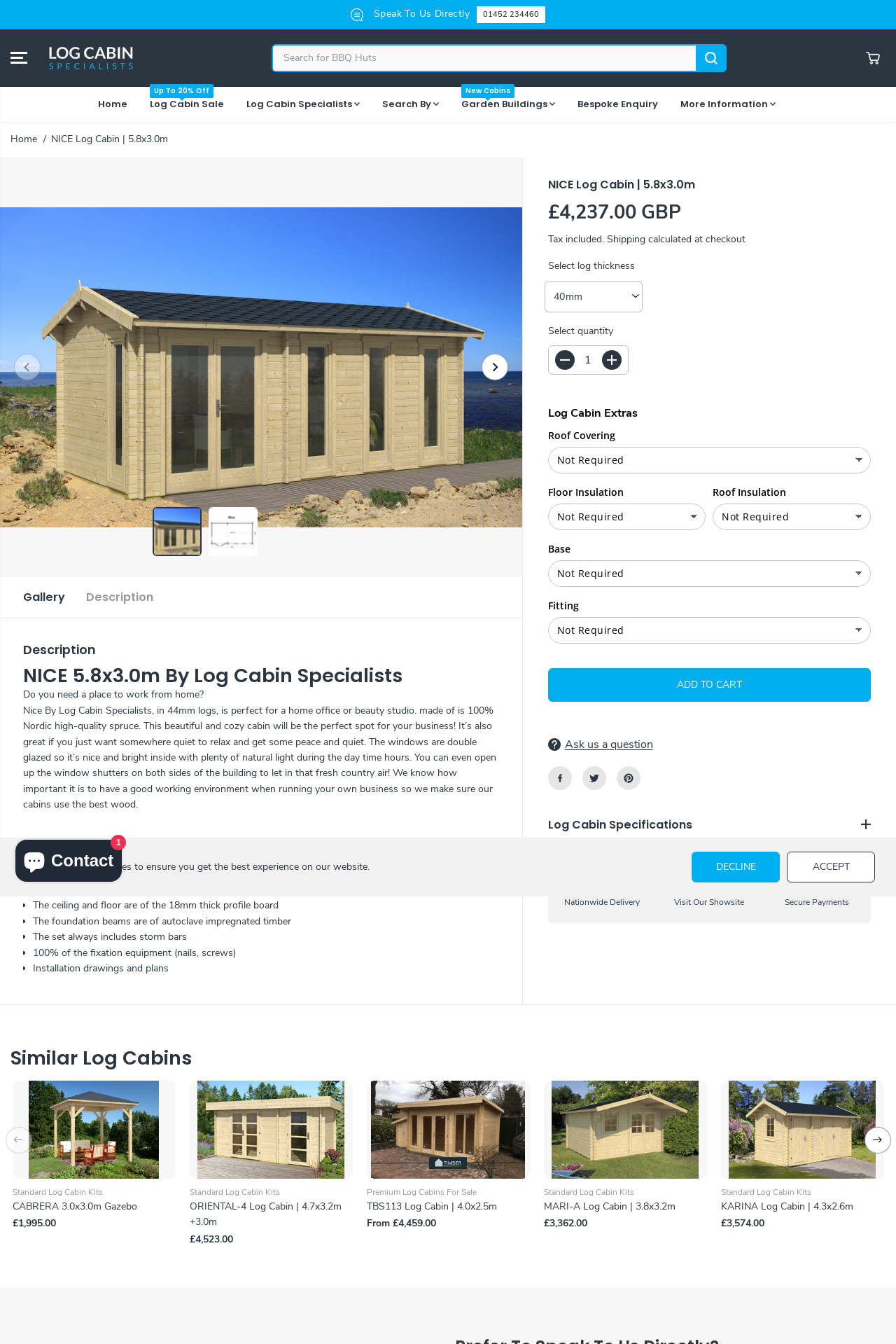Identify the bounding box coordinates of the clickable region necessary to fulfill the following instruction: "View gallery". The bounding box coordinates should be four float numbers between 0 and 1, i.e., [left, top, right, bottom].

[0.026, 0.429, 0.073, 0.459]